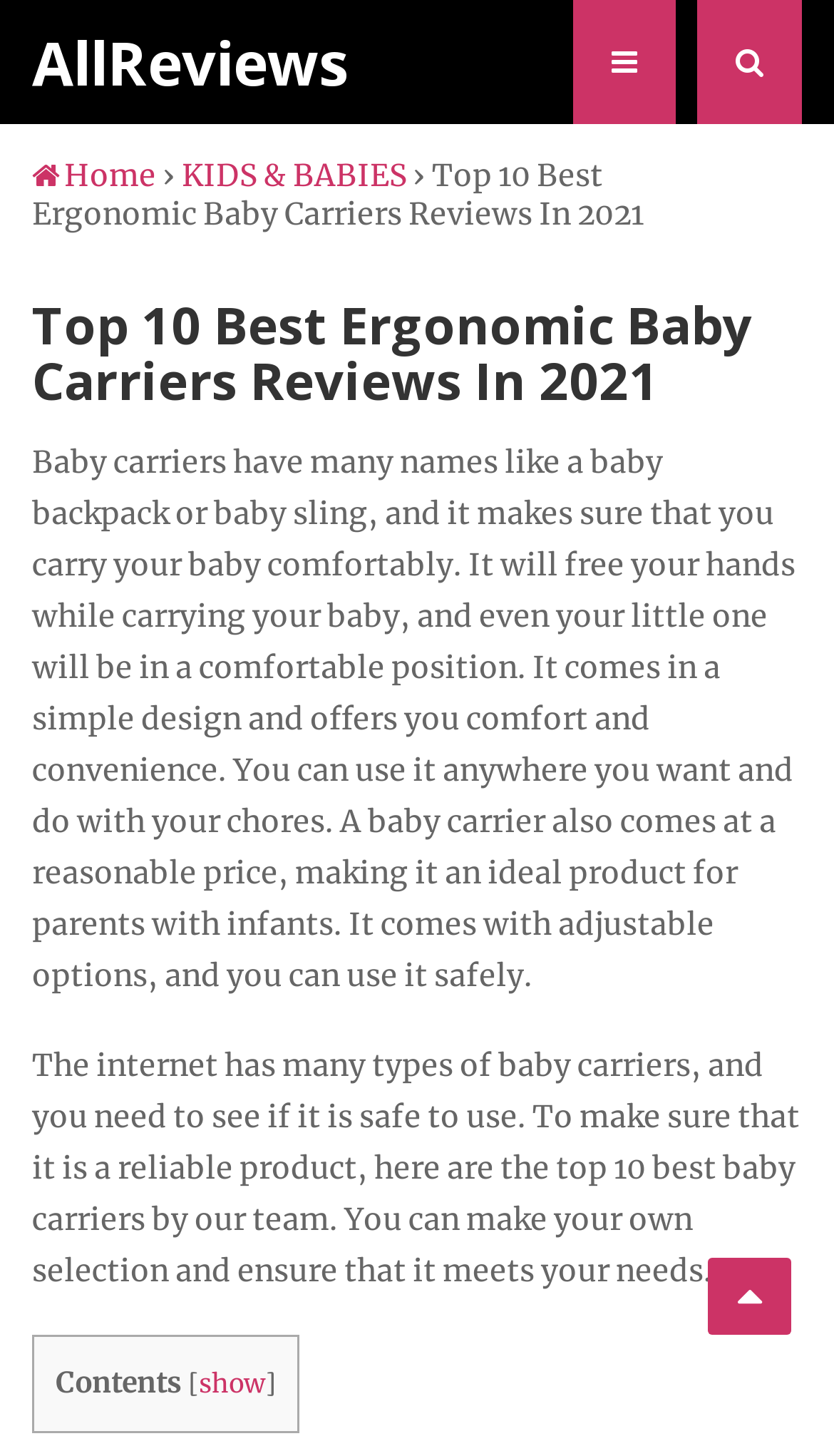Determine the bounding box for the UI element as described: "KIDS & BABIES". The coordinates should be represented as four float numbers between 0 and 1, formatted as [left, top, right, bottom].

[0.218, 0.107, 0.487, 0.134]